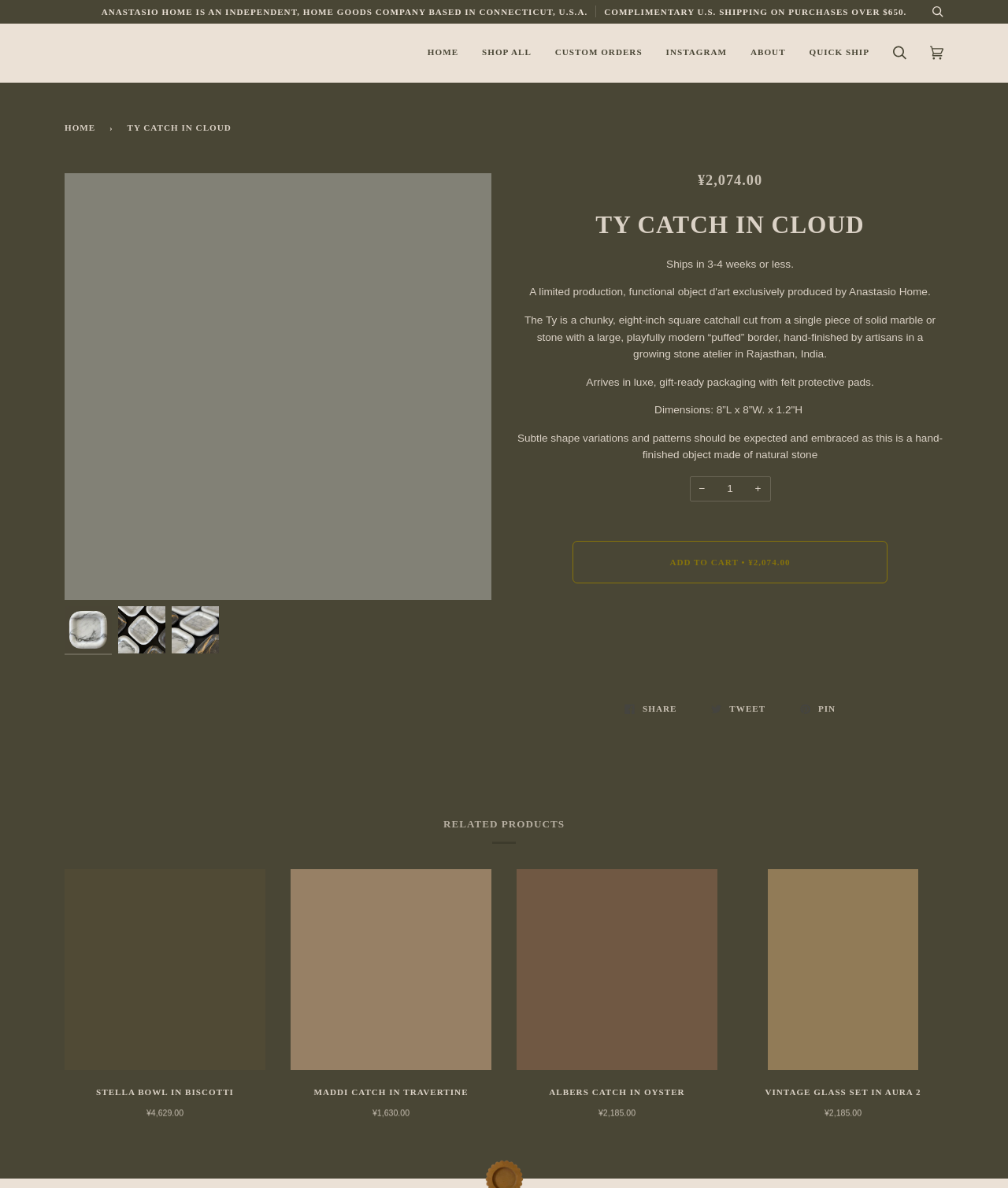Locate the UI element that matches the description Shop All in the webpage screenshot. Return the bounding box coordinates in the format (top-left x, top-left y, bottom-right x, bottom-right y), with values ranging from 0 to 1.

[0.466, 0.02, 0.539, 0.069]